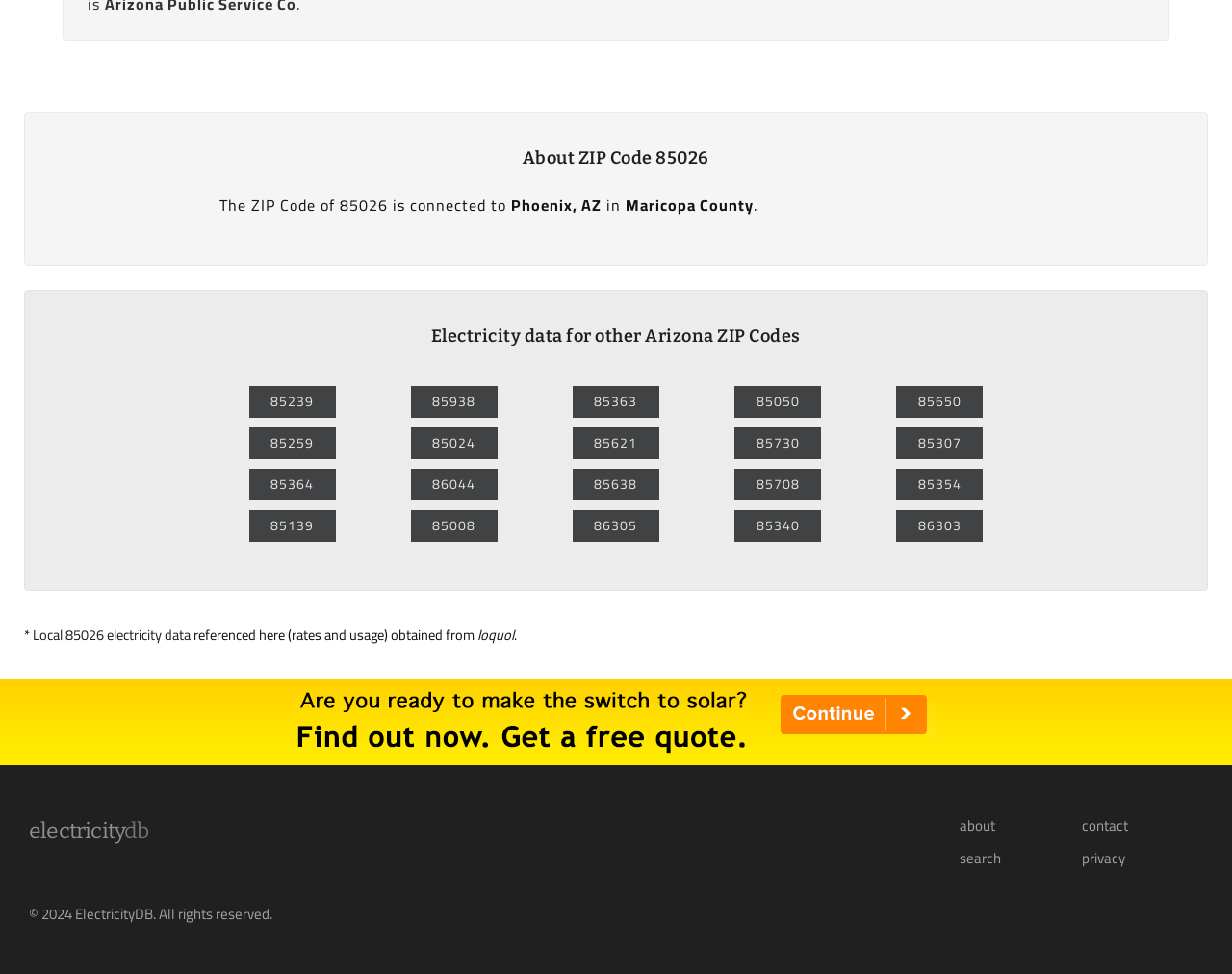What is the source of the electricity data?
Please provide a comprehensive answer based on the details in the screenshot.

The source of the electricity data is mentioned in the paragraph at the bottom of the webpage, which states 'Local 85026 electricity data referenced here (rates and usage) obtained from loquol'.